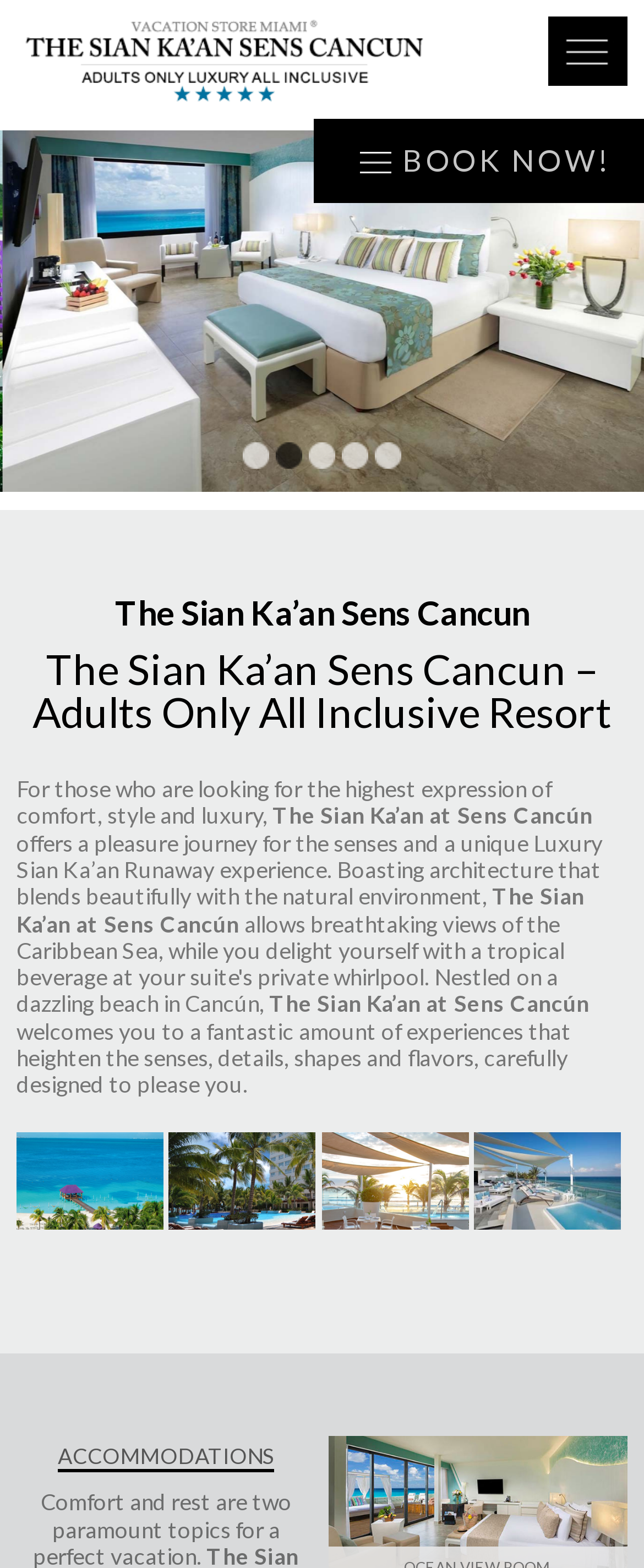Please identify the bounding box coordinates of the element I should click to complete this instruction: 'Go to page 1'. The coordinates should be given as four float numbers between 0 and 1, like this: [left, top, right, bottom].

[0.377, 0.283, 0.418, 0.299]